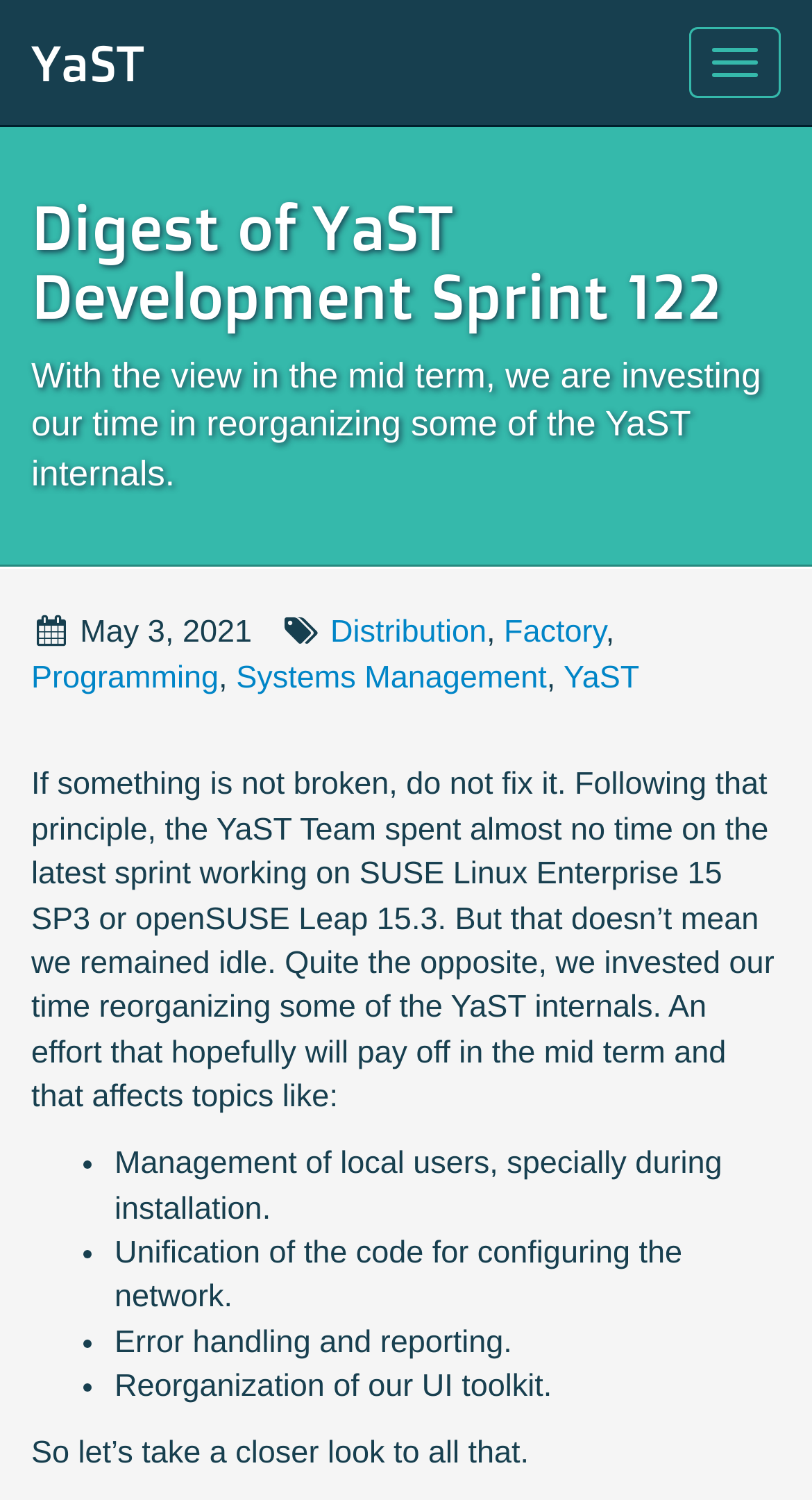Please predict the bounding box coordinates (top-left x, top-left y, bottom-right x, bottom-right y) for the UI element in the screenshot that fits the description: Factory

[0.621, 0.41, 0.746, 0.434]